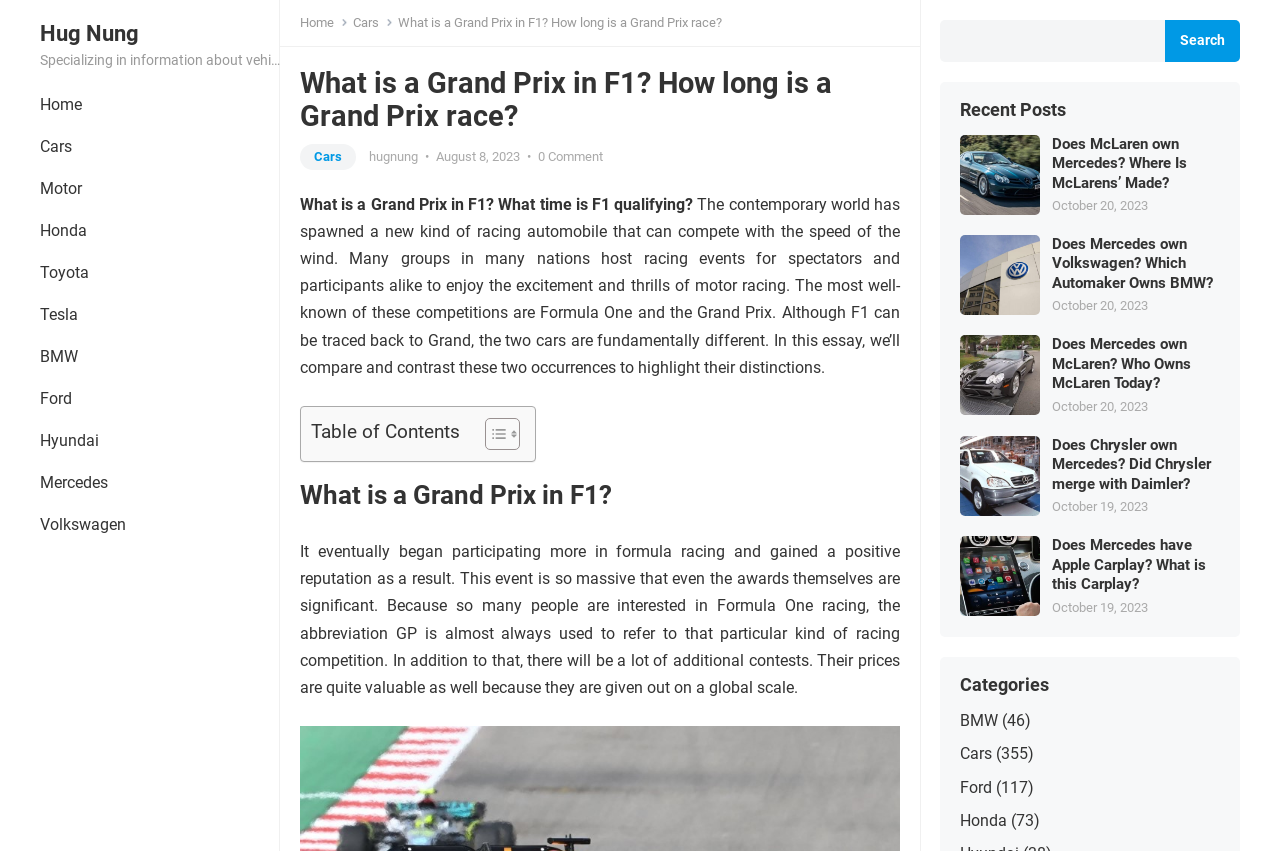Identify the bounding box coordinates of the section to be clicked to complete the task described by the following instruction: "Search for something". The coordinates should be four float numbers between 0 and 1, formatted as [left, top, right, bottom].

[0.734, 0.024, 0.969, 0.073]